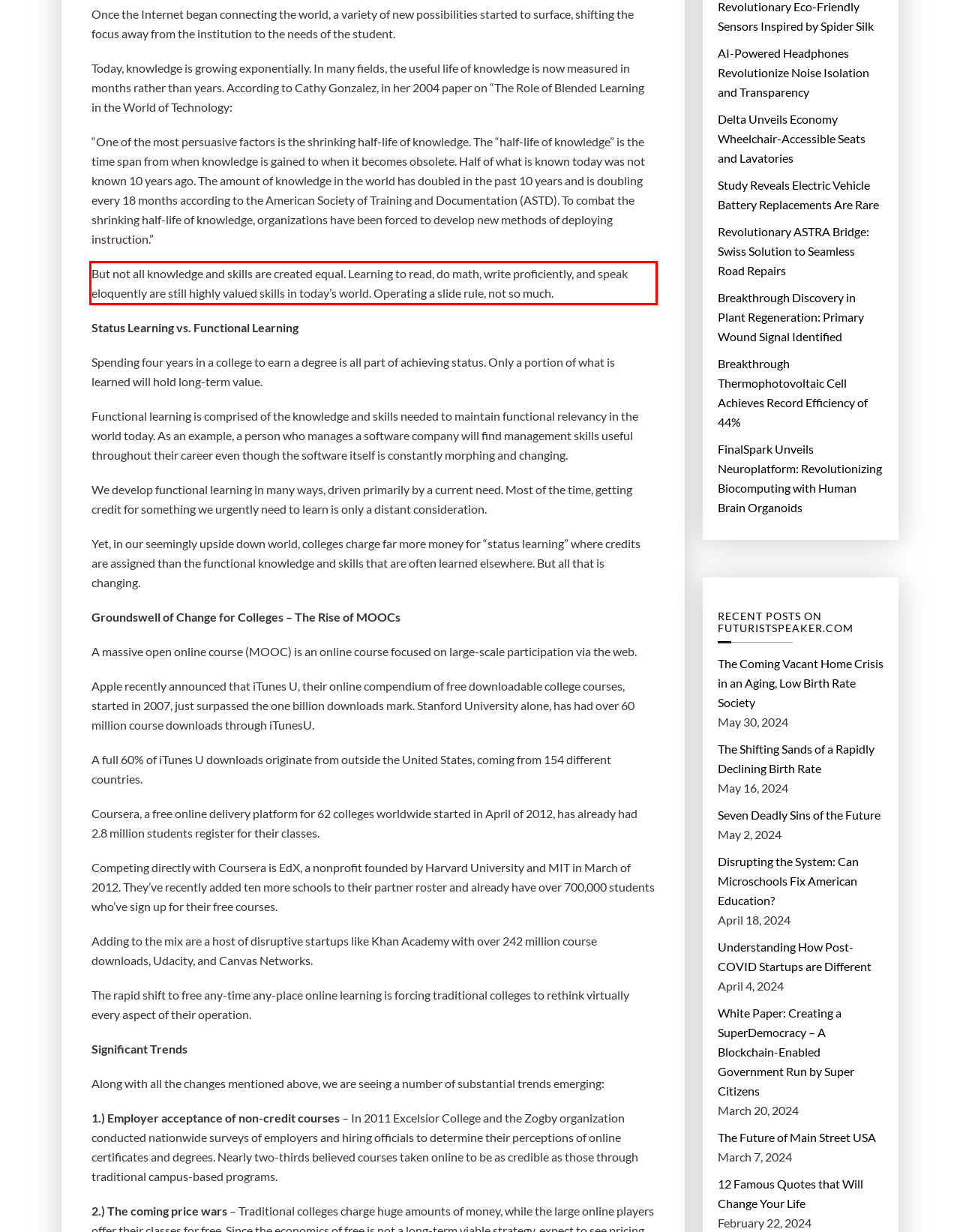Please use OCR to extract the text content from the red bounding box in the provided webpage screenshot.

But not all knowledge and skills are created equal. Learning to read, do math, write proficiently, and speak eloquently are still highly valued skills in today’s world. Operating a slide rule, not so much.